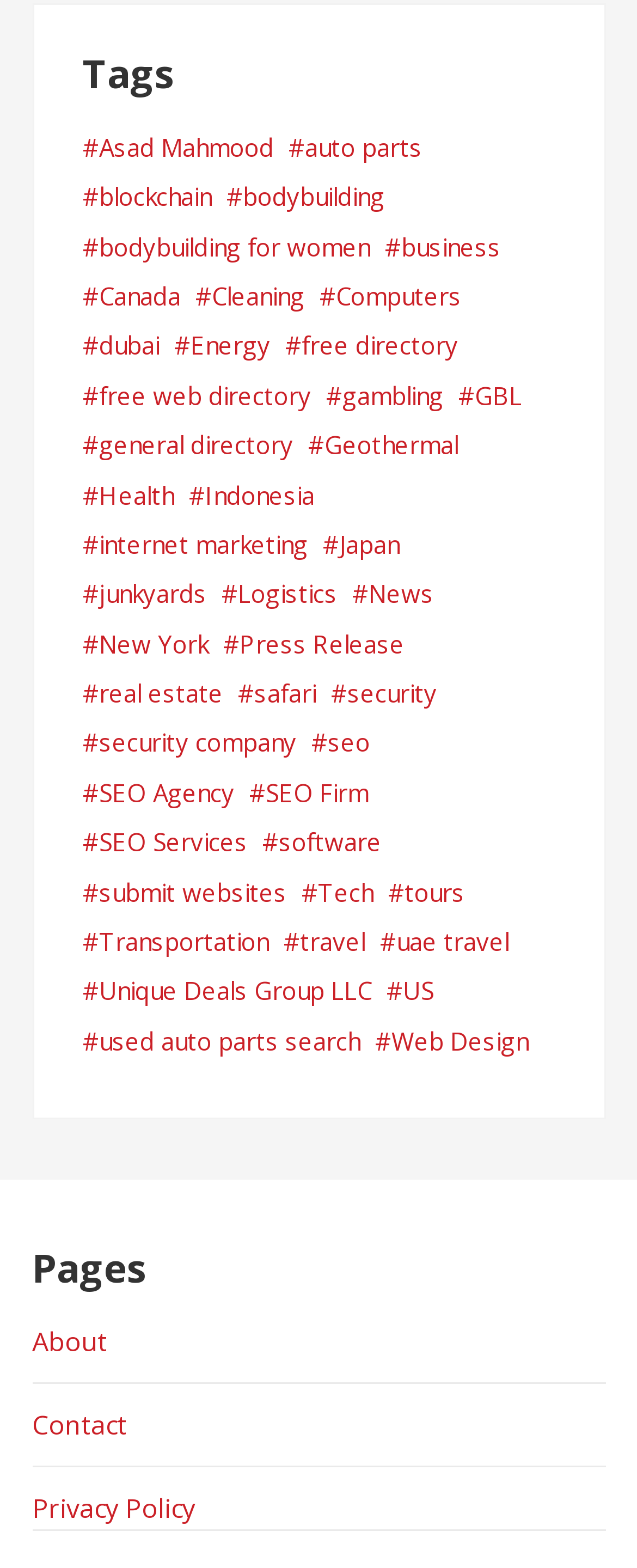Please identify the bounding box coordinates of the area that needs to be clicked to fulfill the following instruction: "View PEGACPLSA23V1 Exam Demo."

None